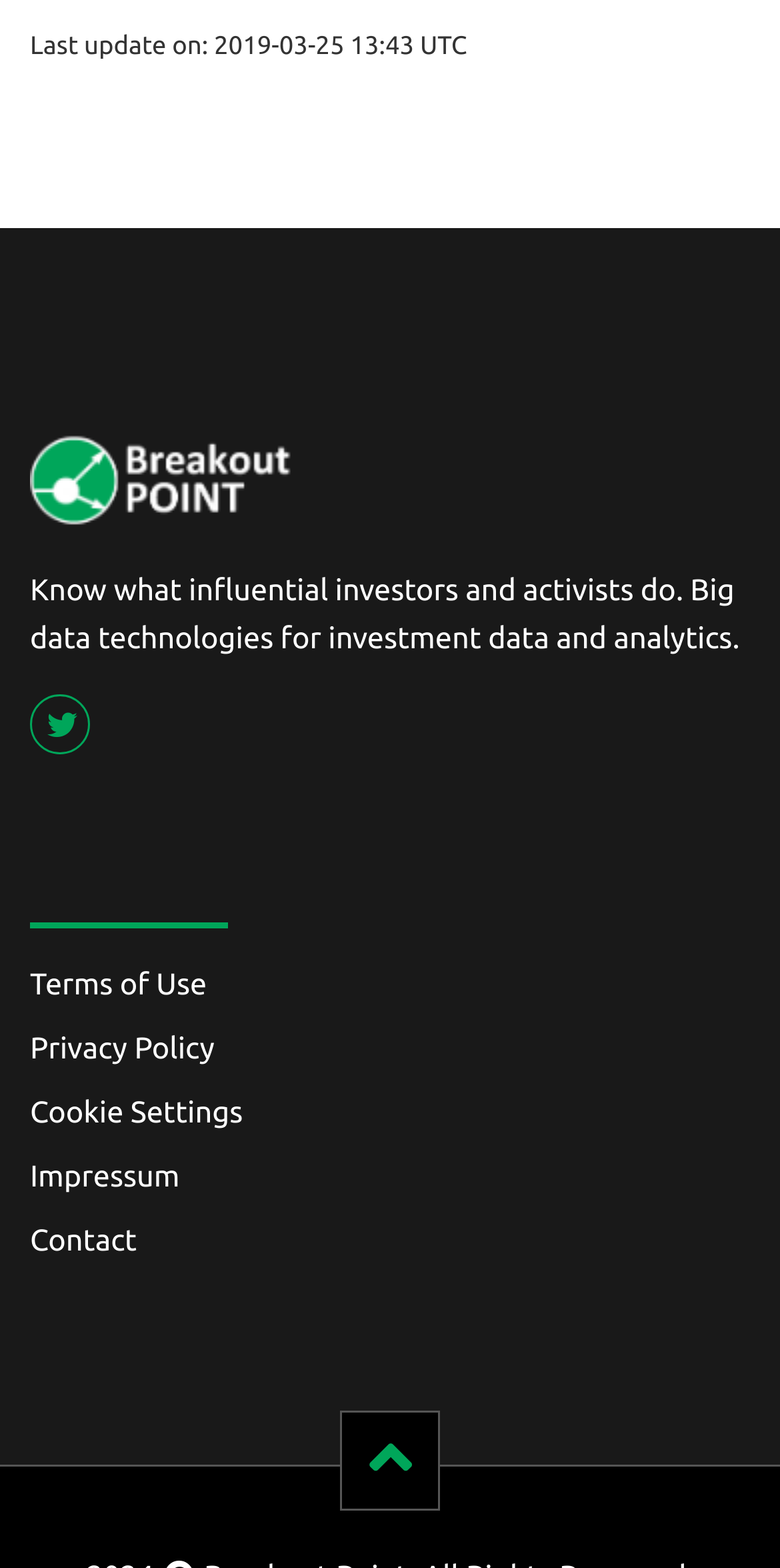What is the icon on the top-right corner of the webpage?
Refer to the image and provide a one-word or short phrase answer.

uf099